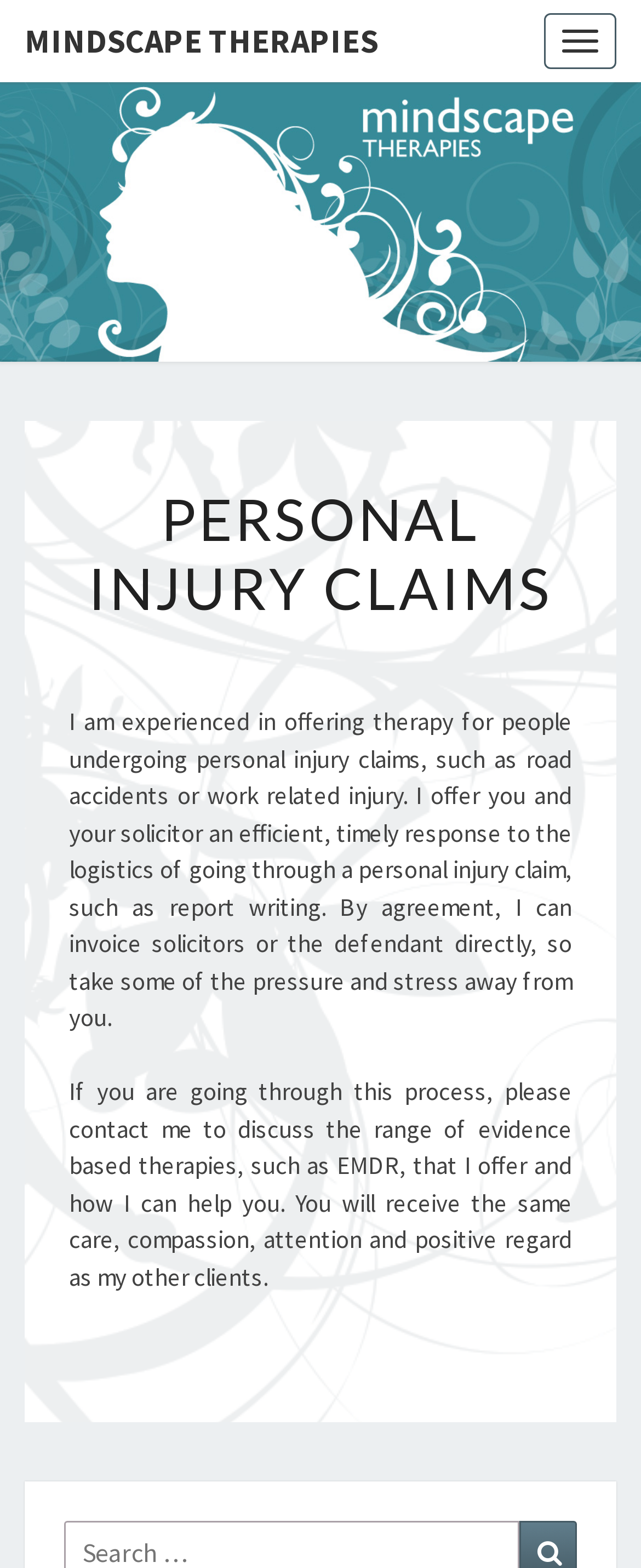Refer to the image and offer a detailed explanation in response to the question: What is the purpose of the therapy?

The webpage mentions 'PERSONAL INJURY CLAIMS' as a heading, and the text below it explains that the therapy is for people undergoing personal injury claims, such as road accidents or work-related injury.